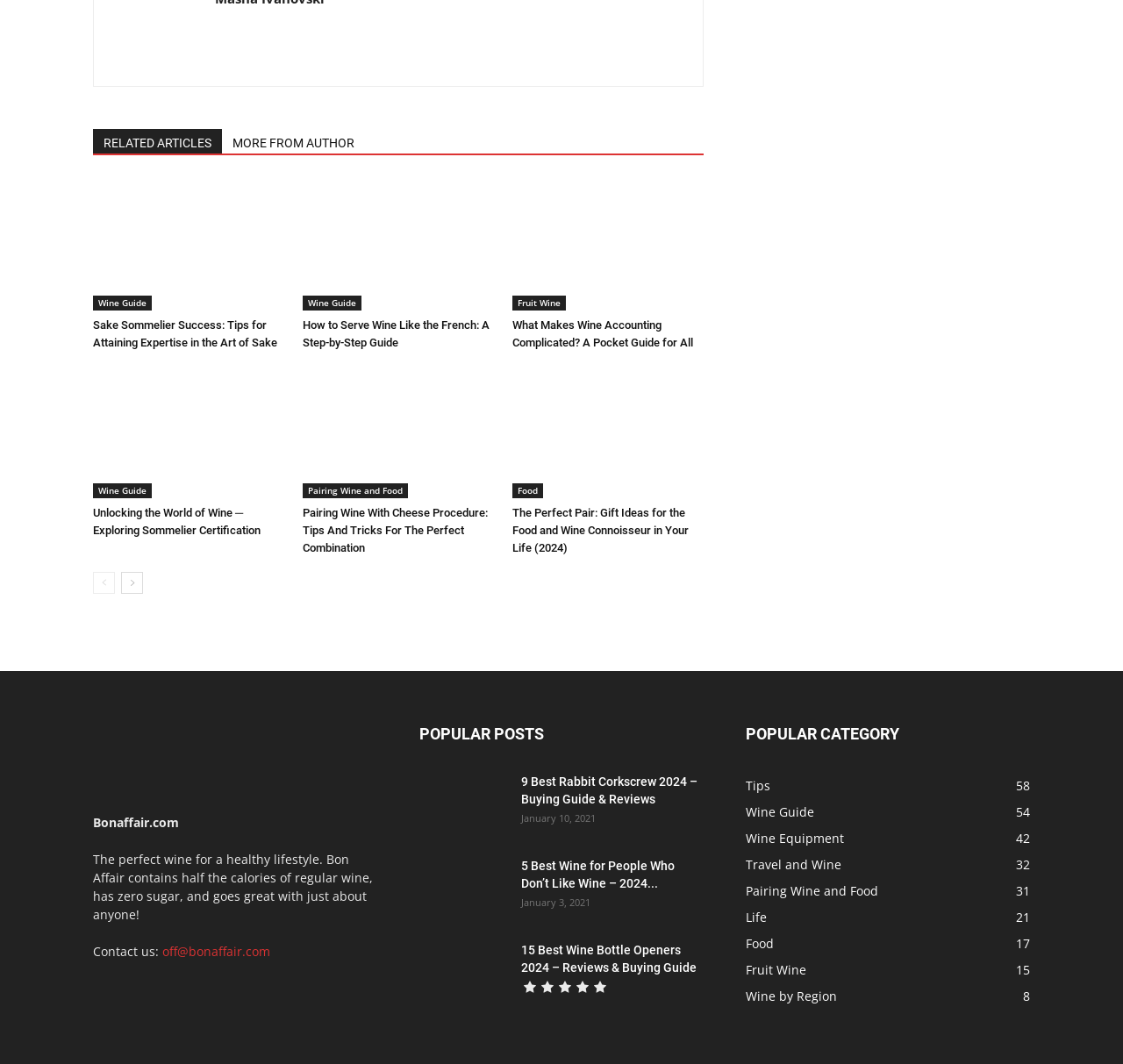Identify the bounding box coordinates of the clickable region necessary to fulfill the following instruction: "View March 2021". The bounding box coordinates should be four float numbers between 0 and 1, i.e., [left, top, right, bottom].

None